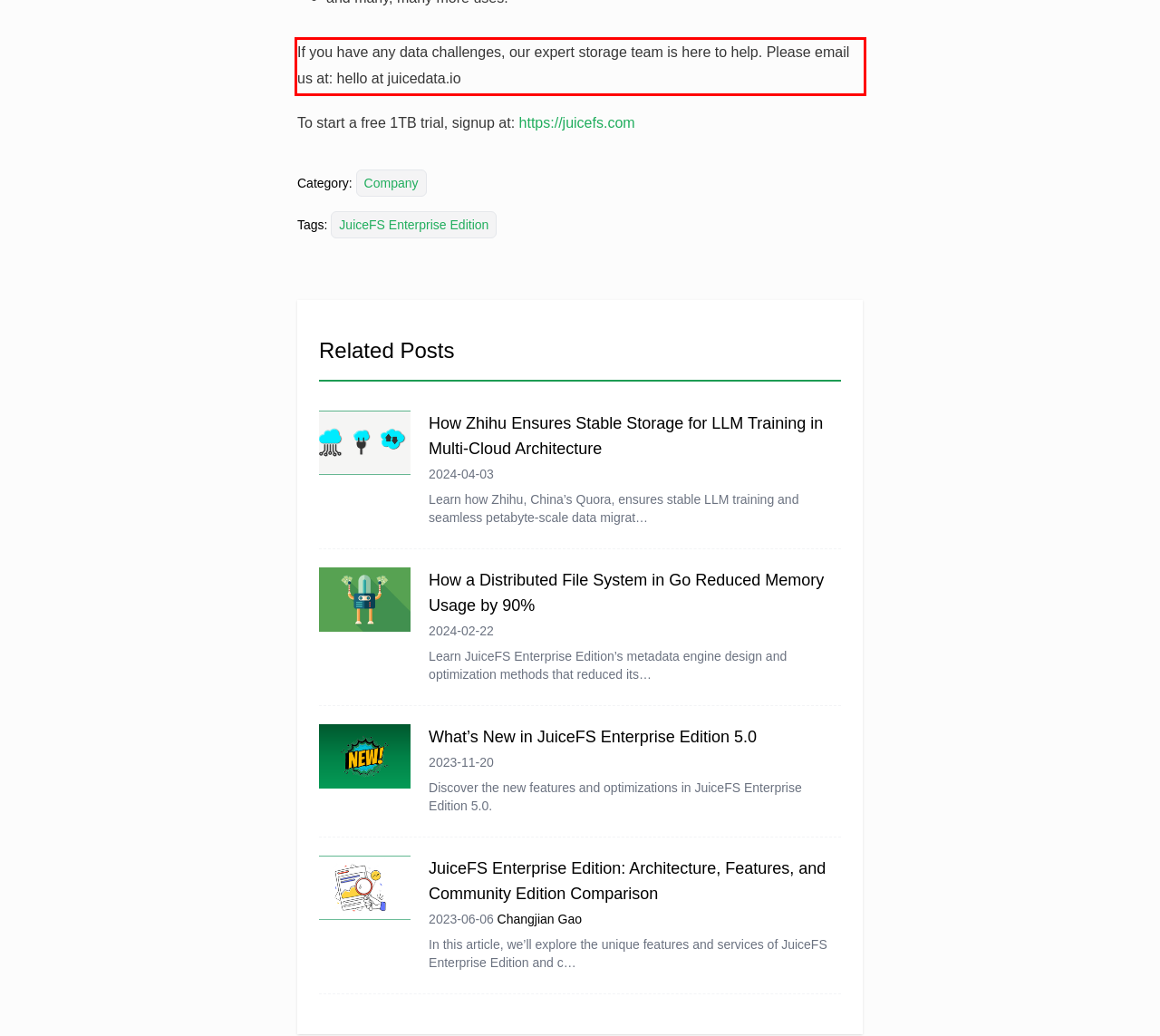Given a screenshot of a webpage, locate the red bounding box and extract the text it encloses.

If you have any data challenges, our expert storage team is here to help. Please email us at: hello at juicedata.io